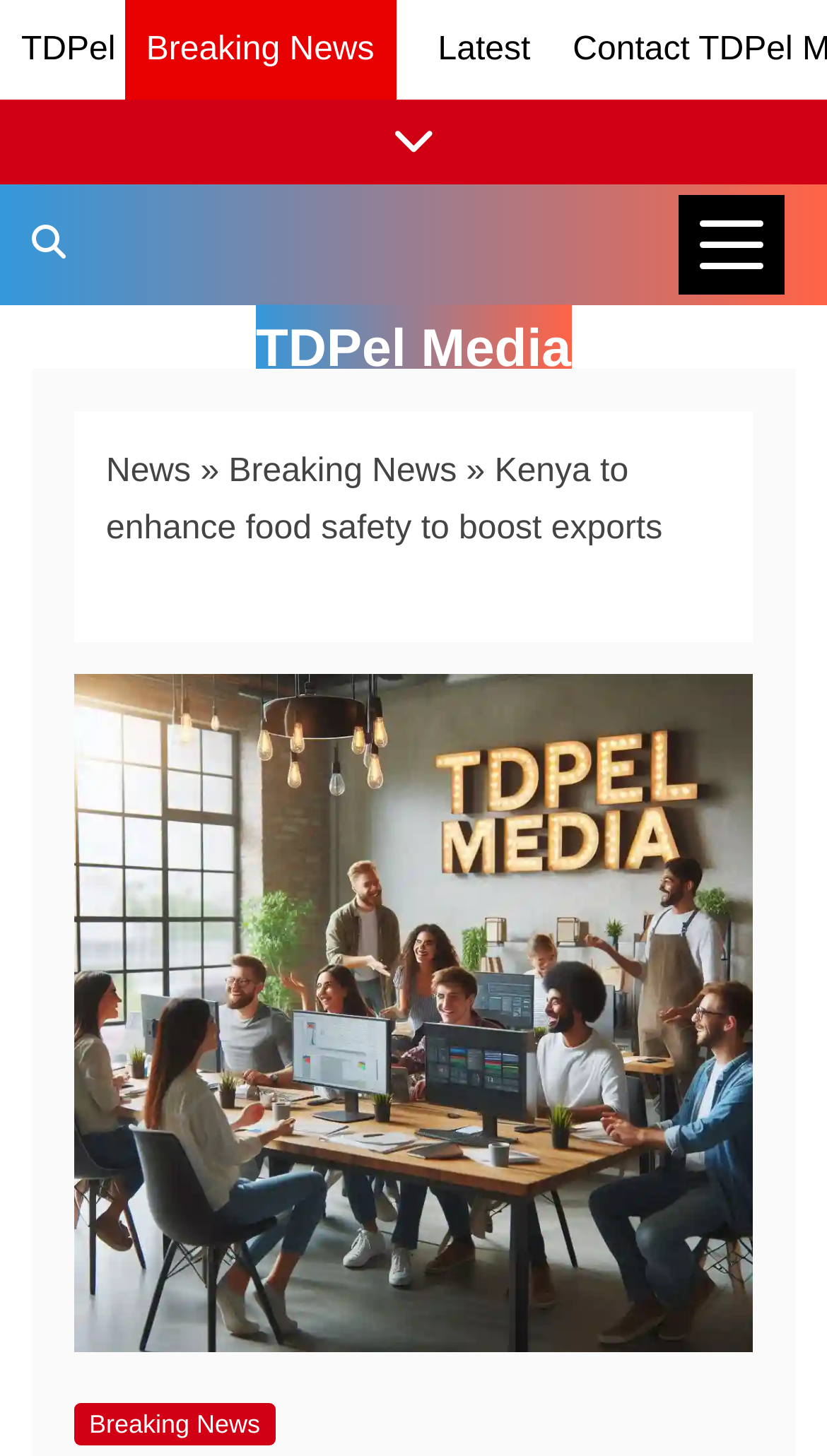Specify the bounding box coordinates of the area that needs to be clicked to achieve the following instruction: "Read breaking news".

[0.276, 0.312, 0.552, 0.337]